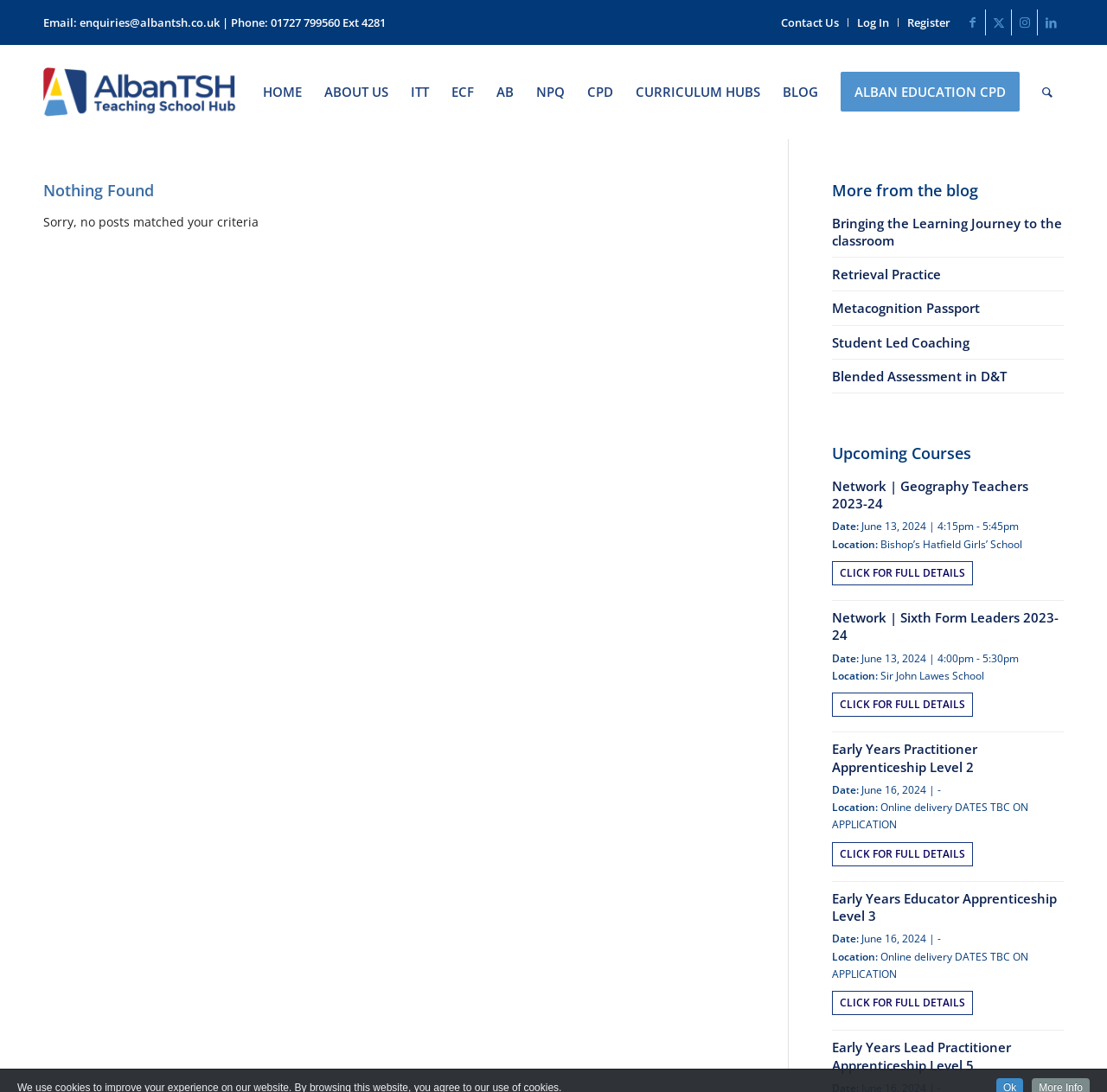Can you specify the bounding box coordinates for the region that should be clicked to fulfill this instruction: "Contact us".

[0.705, 0.008, 0.758, 0.033]